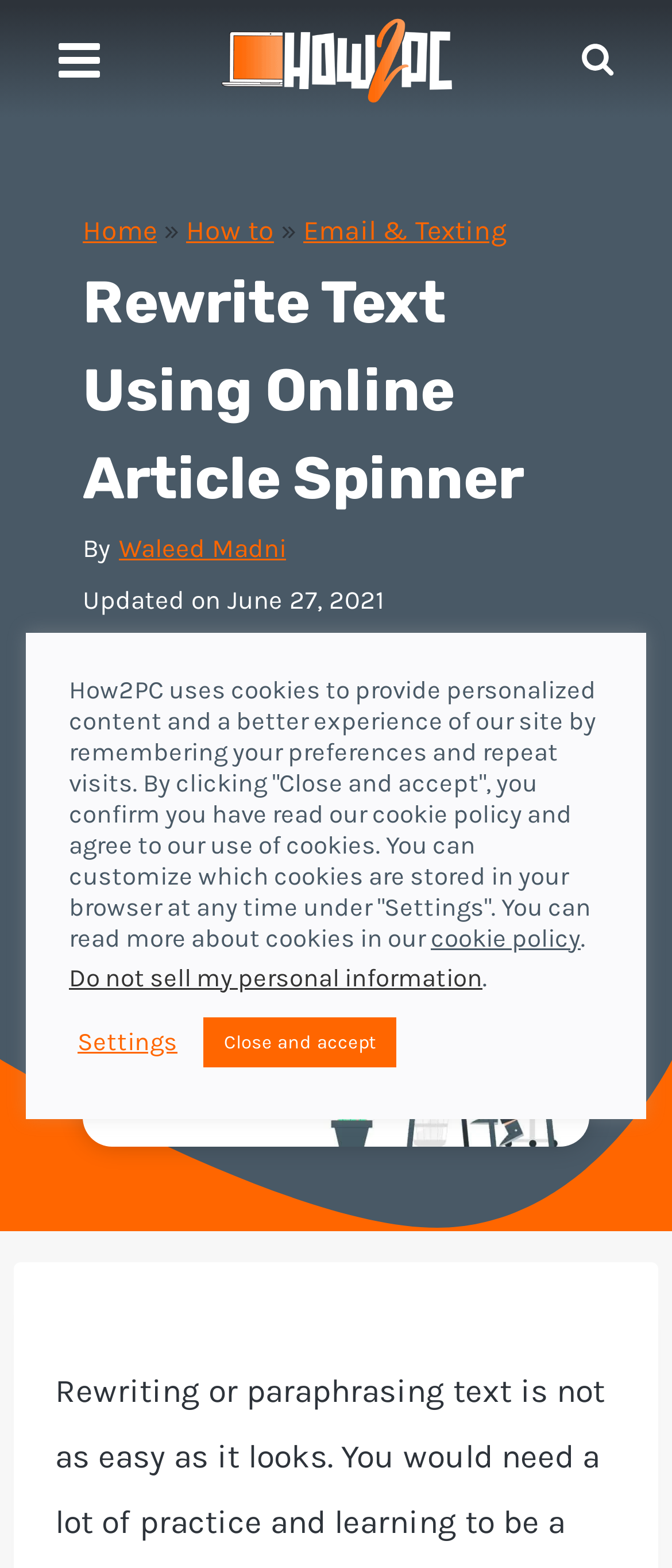Identify the bounding box coordinates of the region that needs to be clicked to carry out this instruction: "Visit the How2PC homepage". Provide these coordinates as four float numbers ranging from 0 to 1, i.e., [left, top, right, bottom].

[0.327, 0.009, 0.673, 0.068]